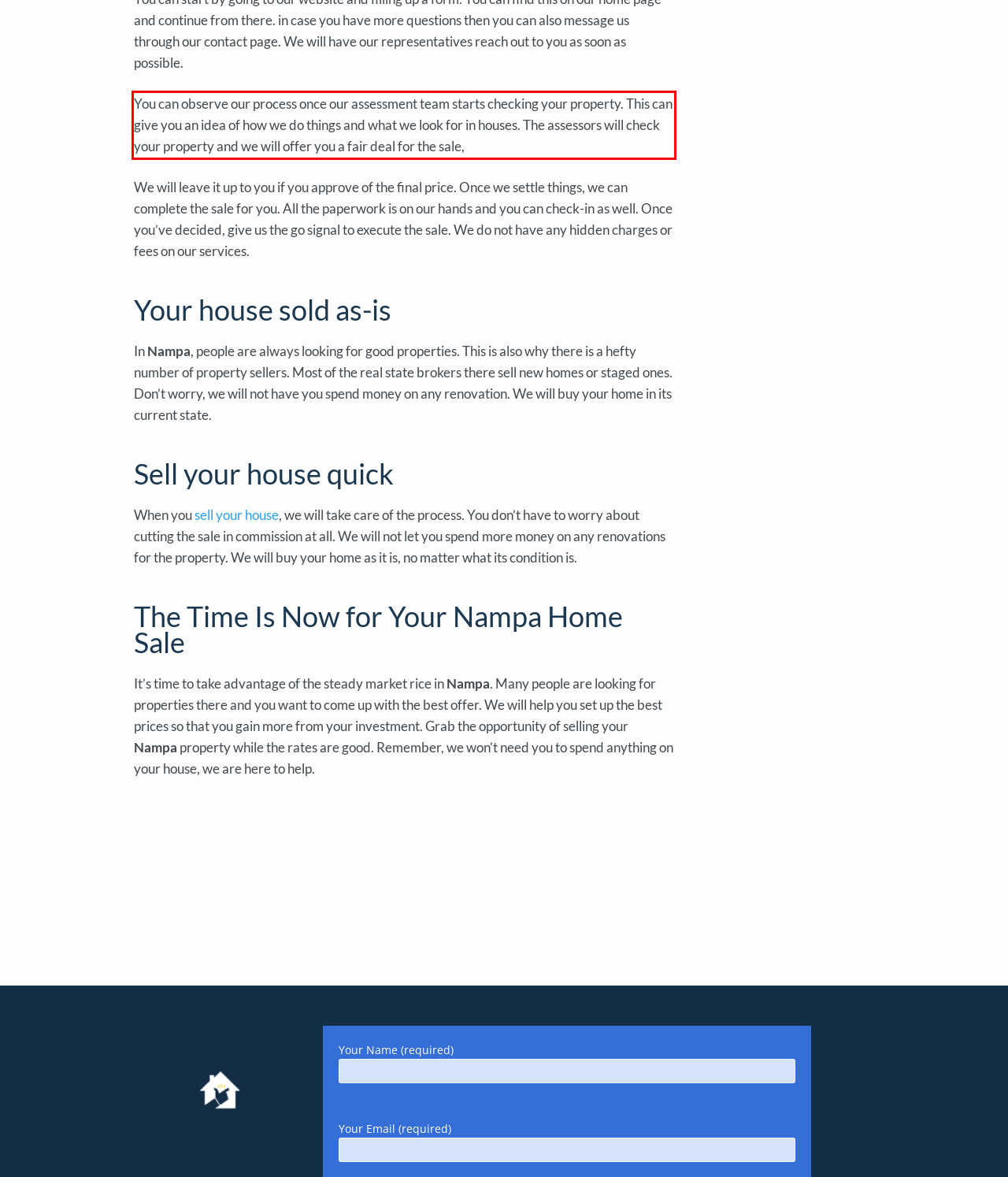You have a screenshot of a webpage, and there is a red bounding box around a UI element. Utilize OCR to extract the text within this red bounding box.

You can observe our process once our assessment team starts checking your property. This can give you an idea of how we do things and what we look for in houses. The assessors will check your property and we will offer you a fair deal for the sale,